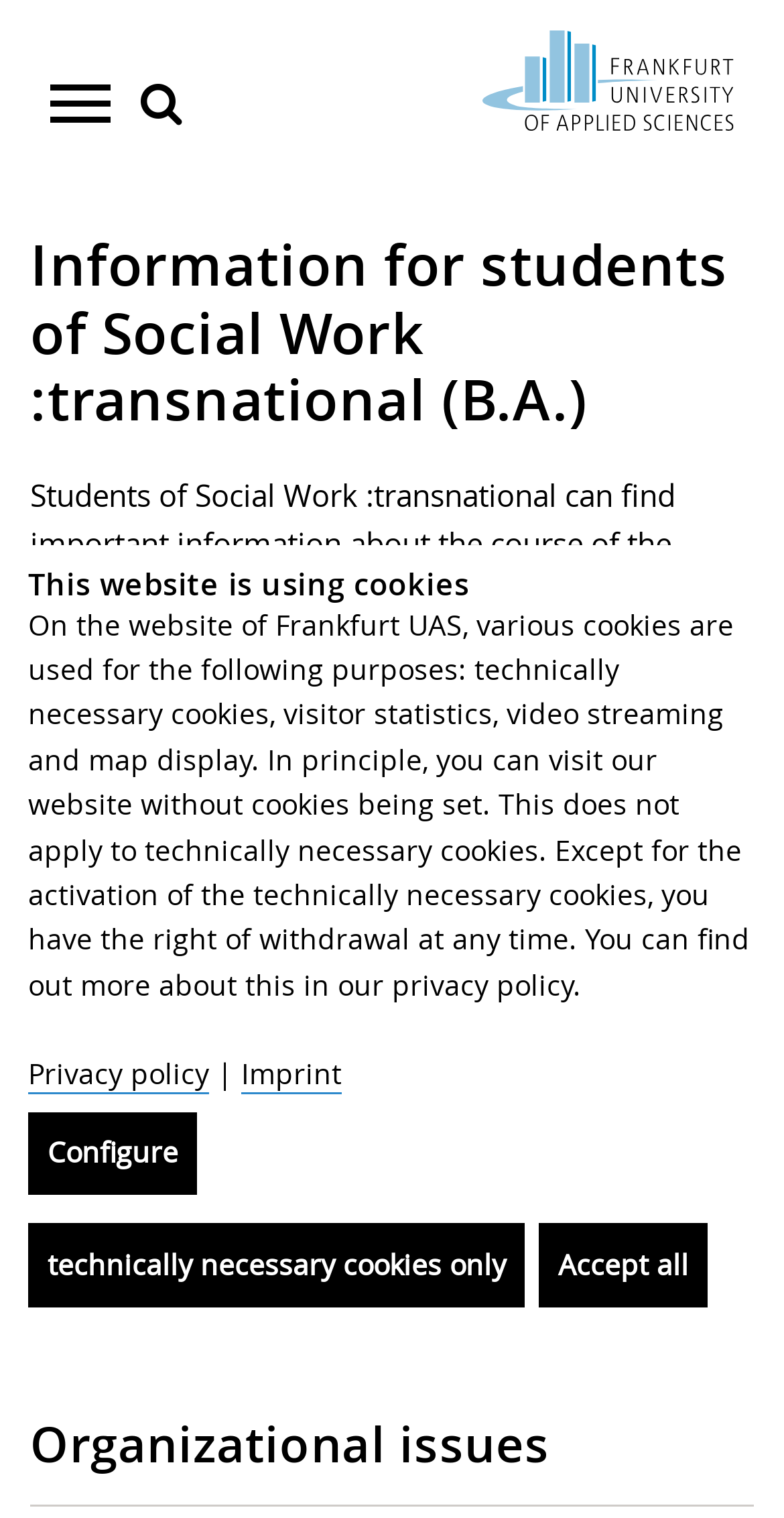Can you extract the headline from the webpage for me?

Information for students of Social Work :transnational (B.A.)